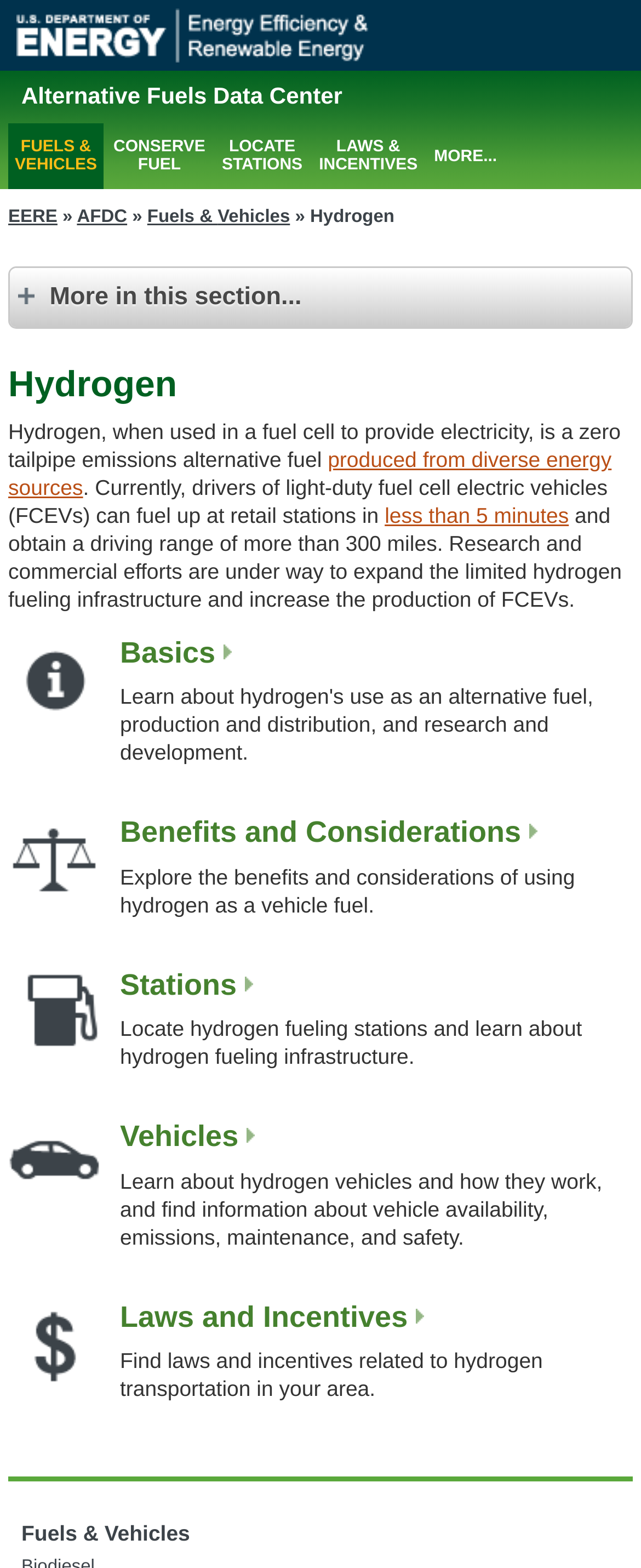Locate the bounding box coordinates of the area you need to click to fulfill this instruction: 'Explore Laivan koneistojärjestelmiin liittyvä ohjauspiiri'. The coordinates must be in the form of four float numbers ranging from 0 to 1: [left, top, right, bottom].

None